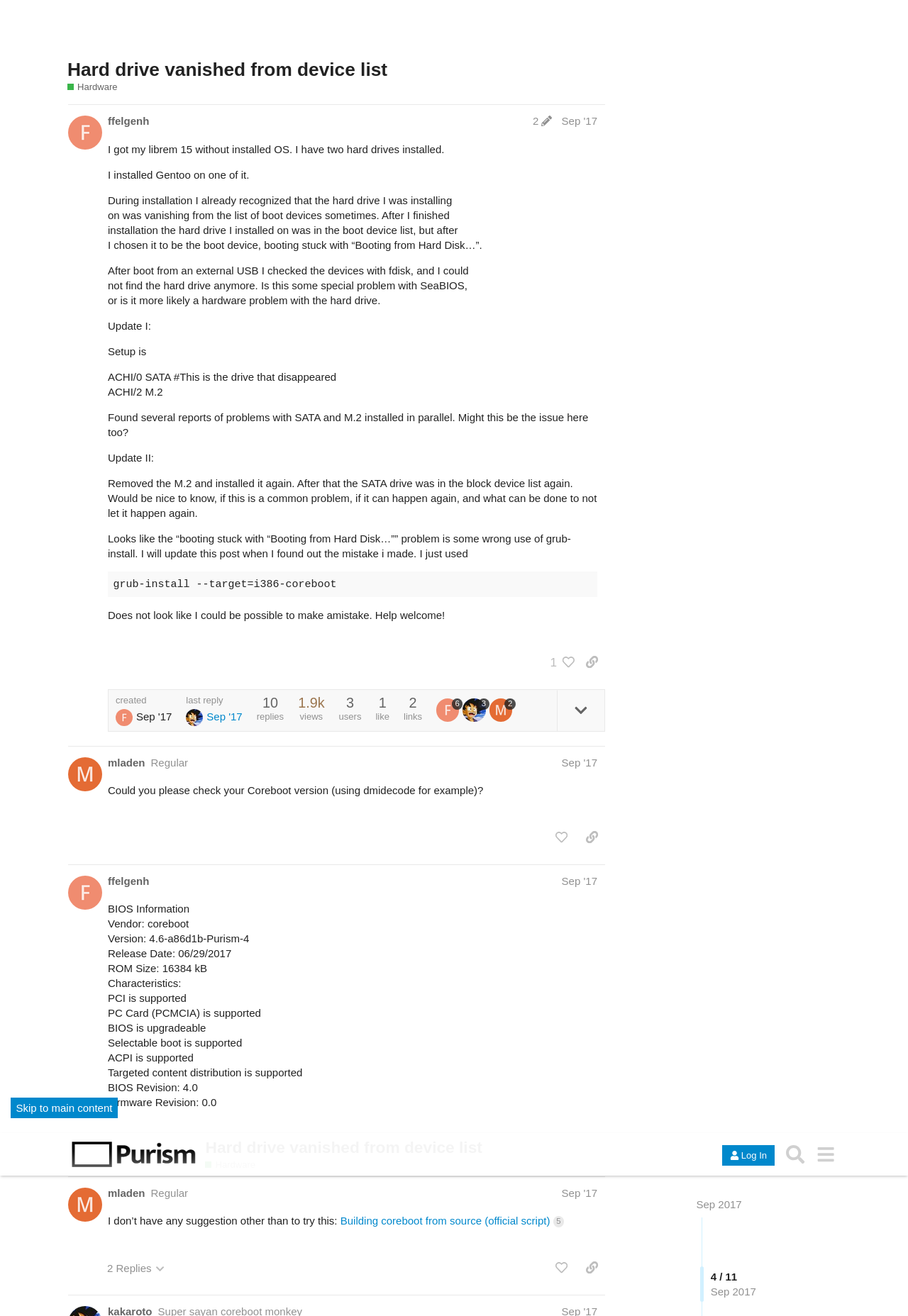Generate a comprehensive description of the contents of the webpage.

This webpage appears to be a forum discussion thread on the Purism community website, specifically in the "Hardware" section. The thread is titled "Hard drive vanished from device list" and has multiple posts from different users.

At the top of the page, there is a header section with a link to the Purism community website and a heading that displays the thread title. Below this, there is a brief description of the "Hardware" section, which mentions that it is a place for discussing Librem hardware-related topics.

The main content of the page consists of seven posts from different users, each with a heading that displays the user's name and the date of the post. The posts are arranged in a vertical layout, with the most recent post at the top.

Each post has a similar structure, with a heading section that displays the user's name and the date of the post, followed by the post content. The post content varies, but it often includes text, links, and images. Some posts have buttons to "like" or "share" the post.

The posts discuss various topics related to the original thread title, including troubleshooting issues with hard drives, installing operating systems, and using coreboot. The users engage in a conversation, responding to each other's posts and sharing their experiences and suggestions.

In terms of layout, the posts are arranged in a vertical column, with each post separated from the others by a small gap. The heading sections of each post are aligned to the left, while the post content is indented slightly to the right. The buttons to "like" or "share" a post are aligned to the right side of the post.